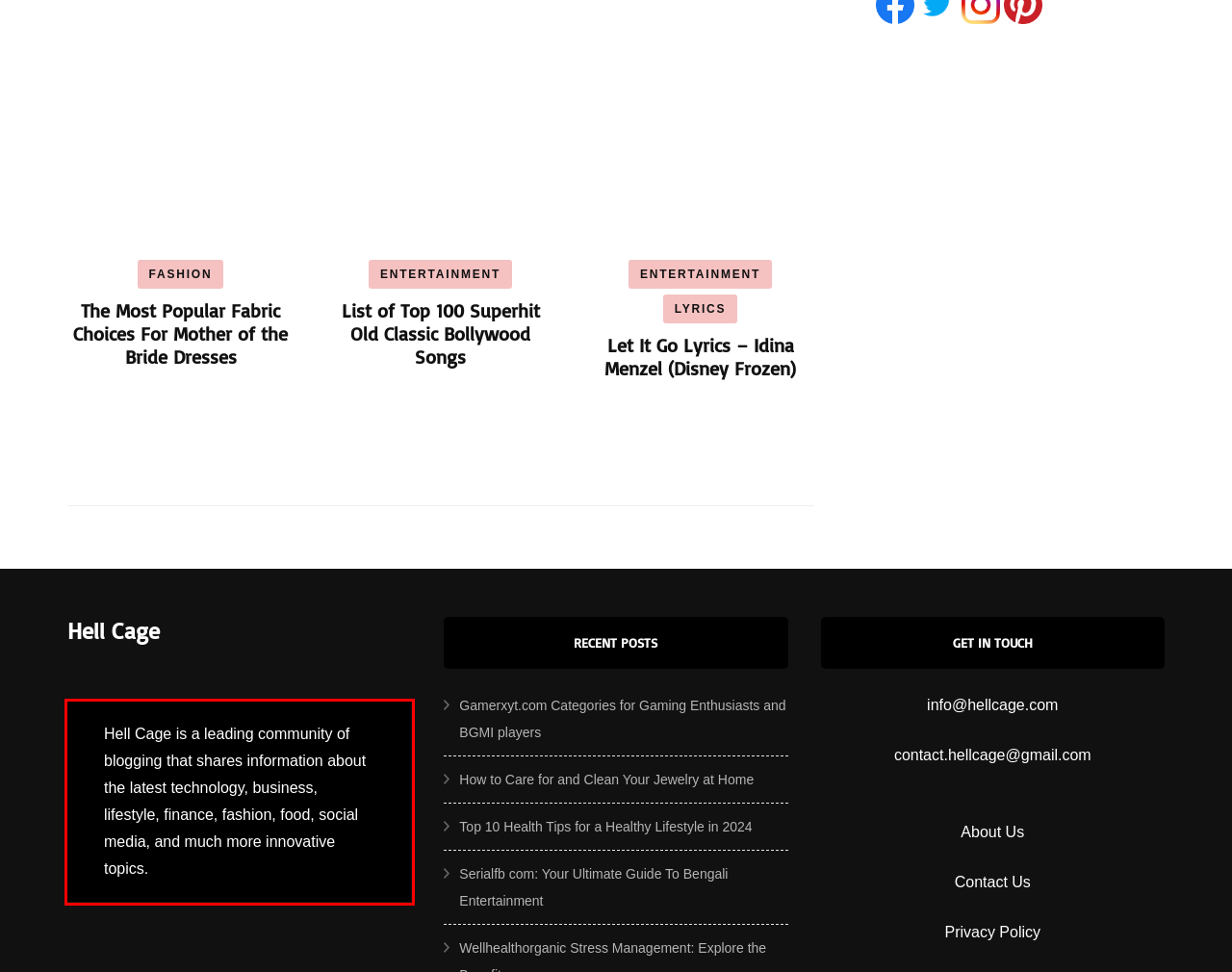Within the screenshot of the webpage, locate the red bounding box and use OCR to identify and provide the text content inside it.

Hell Cage is a leading community of blogging that shares information about the latest technology, business, lifestyle, finance, fashion, food, social media, and much more innovative topics.